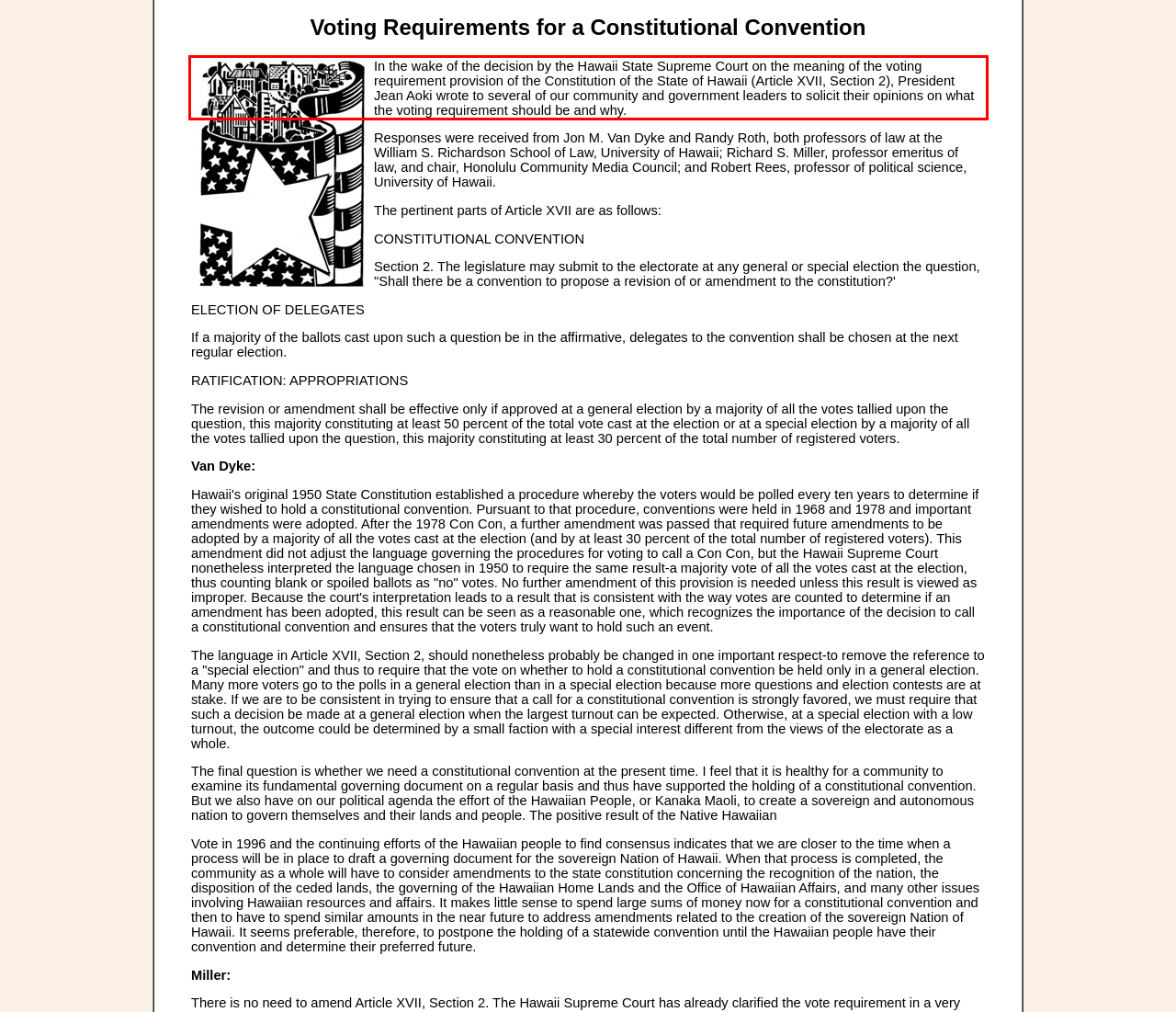Look at the webpage screenshot and recognize the text inside the red bounding box.

In the wake of the decision by the Hawaii State Supreme Court on the meaning of the voting requirement provision of the Constitution of the State of Hawaii (Article XVII, Section 2), President Jean Aoki wrote to several of our community and government leaders to solicit their opinions on what the voting requirement should be and why.